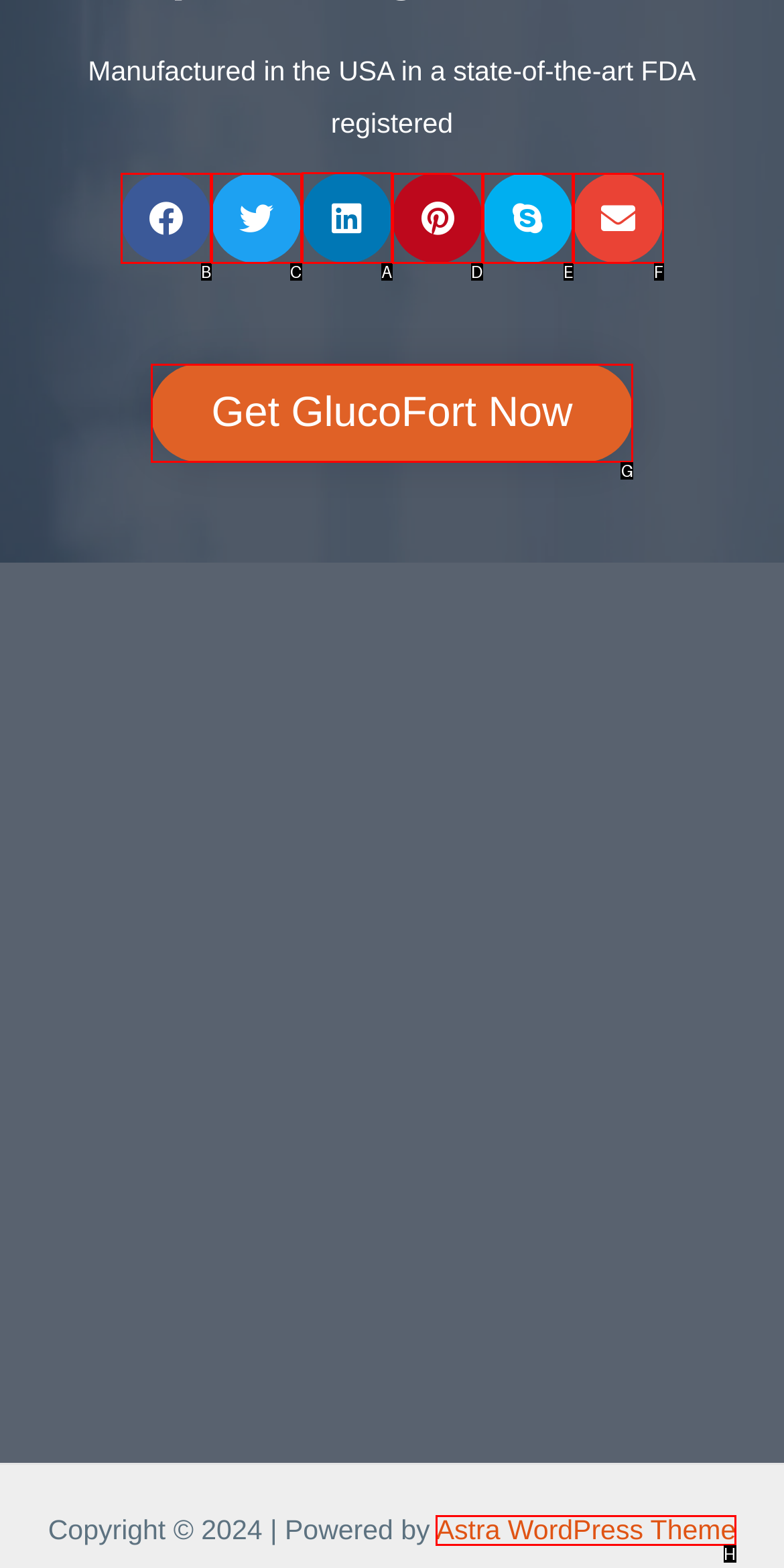Point out the HTML element I should click to achieve the following: Share on linkedin Reply with the letter of the selected element.

A